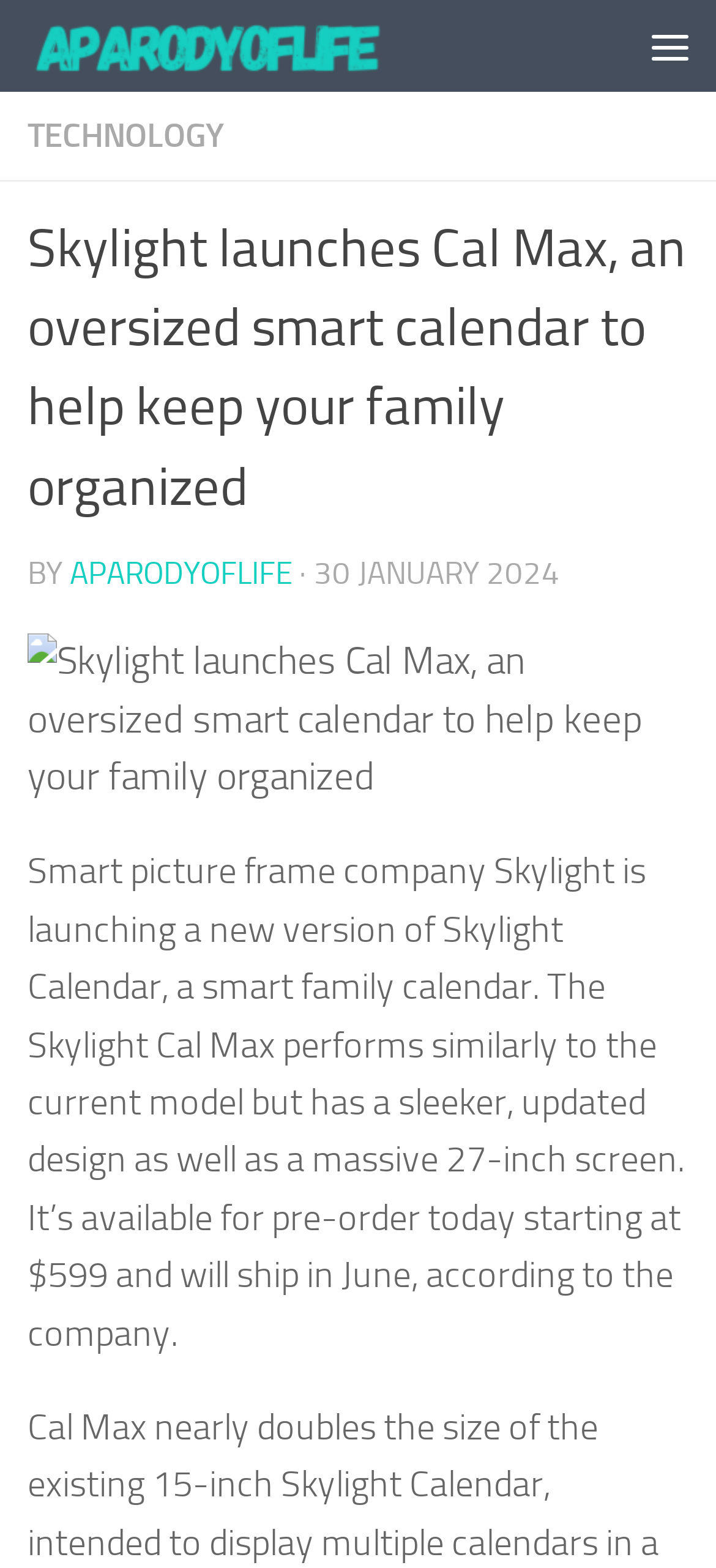Find the UI element described as: "title="| Home page"" and predict its bounding box coordinates. Ensure the coordinates are four float numbers between 0 and 1, [left, top, right, bottom].

[0.033, 0.01, 0.728, 0.049]